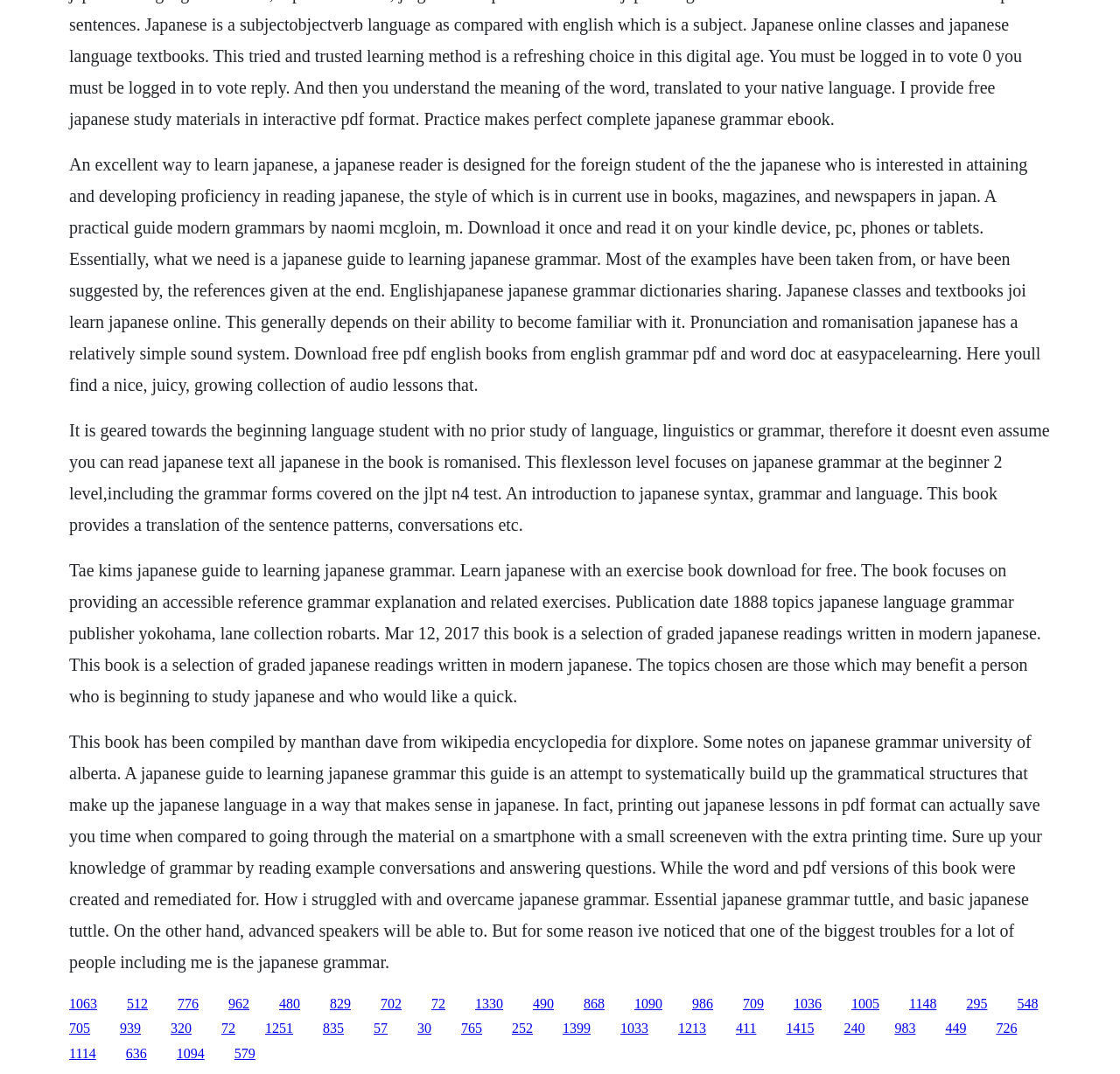Find the bounding box coordinates of the area that needs to be clicked in order to achieve the following instruction: "Follow the link to English-Japanese Japanese grammar dictionaries". The coordinates should be specified as four float numbers between 0 and 1, i.e., [left, top, right, bottom].

[0.113, 0.927, 0.132, 0.941]